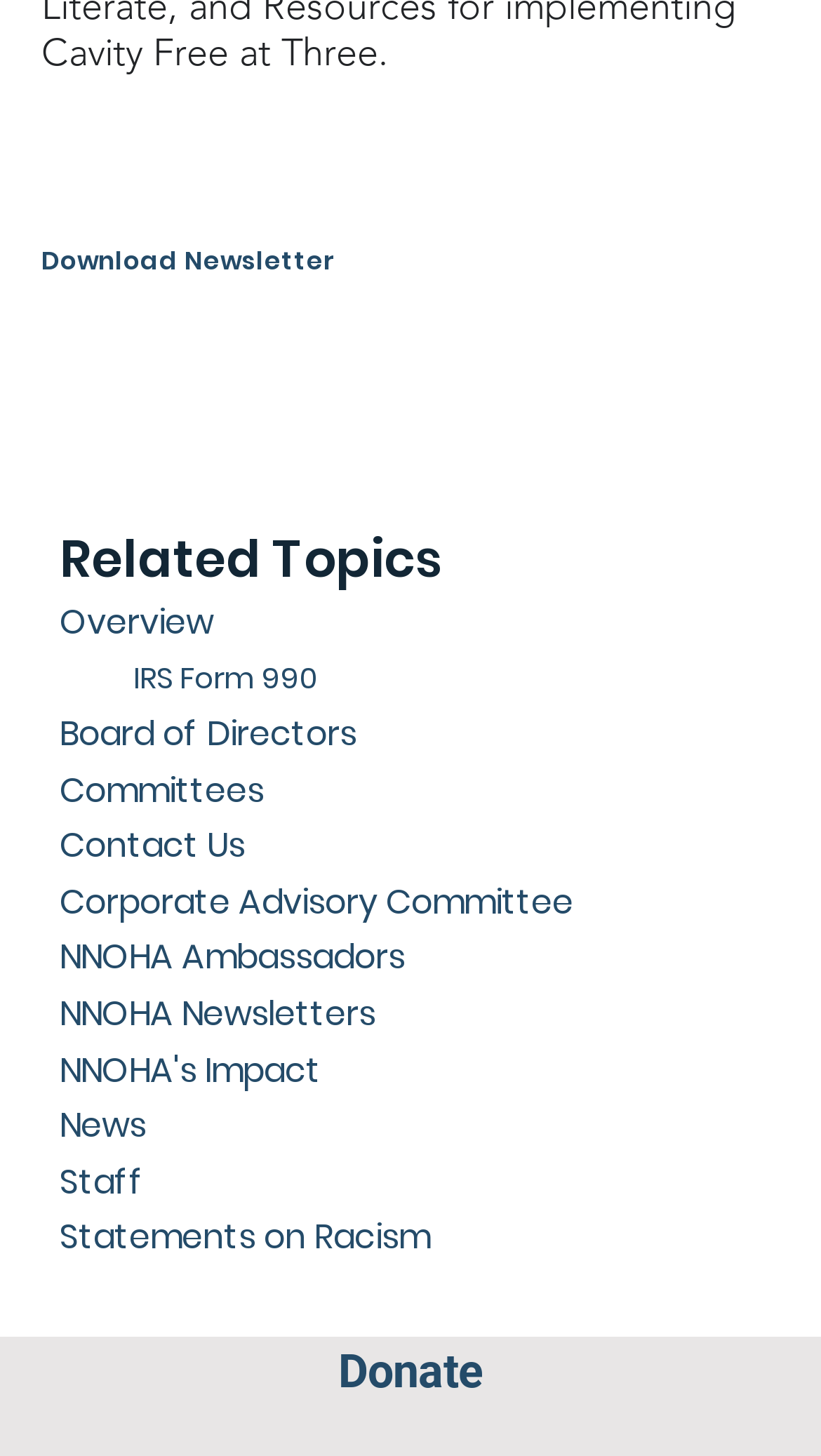Identify the bounding box coordinates for the UI element described as follows: parent_node: News. Use the format (top-left x, top-left y, bottom-right x, bottom-right y) and ensure all values are floating point numbers between 0 and 1.

[0.342, 0.758, 0.972, 0.79]